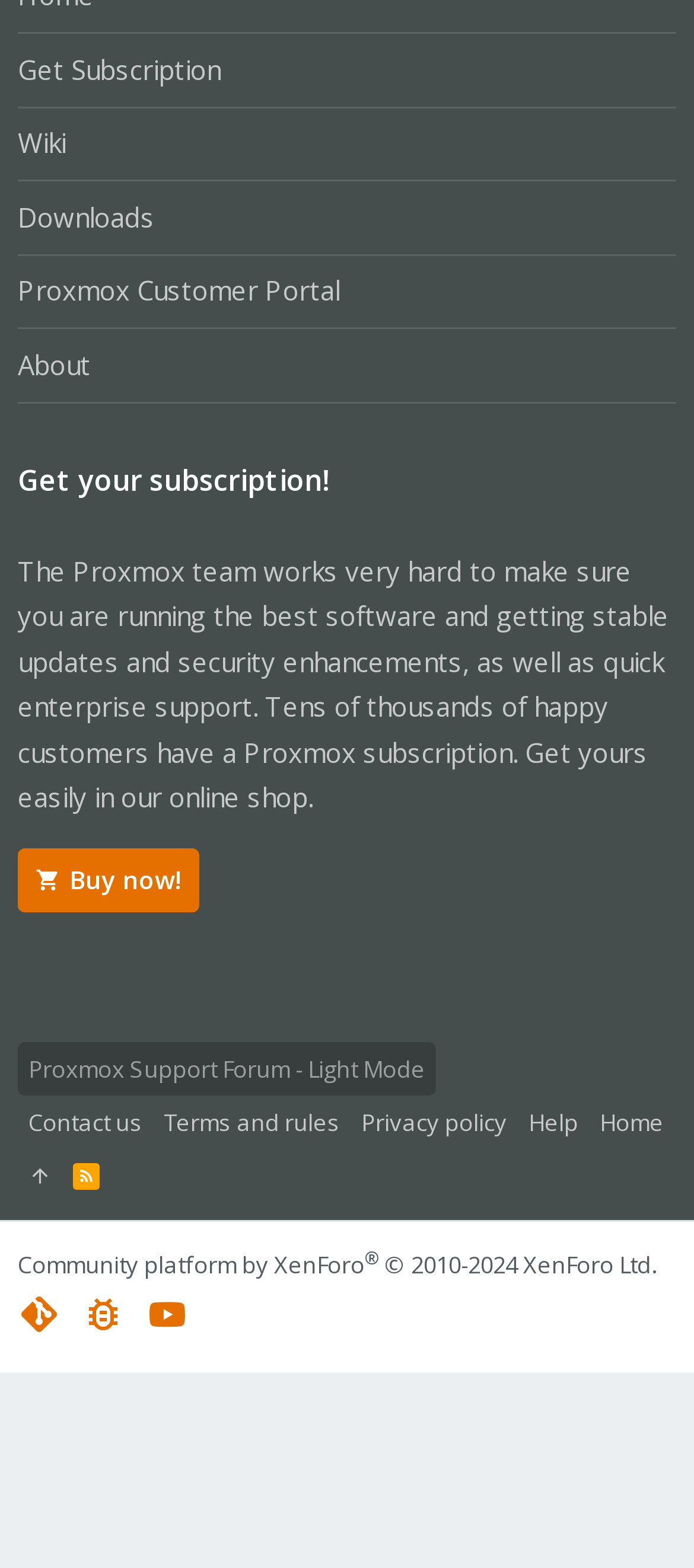Using the format (top-left x, top-left y, bottom-right x, bottom-right y), provide the bounding box coordinates for the described UI element. All values should be floating point numbers between 0 and 1: Buy now!

[0.026, 0.541, 0.287, 0.582]